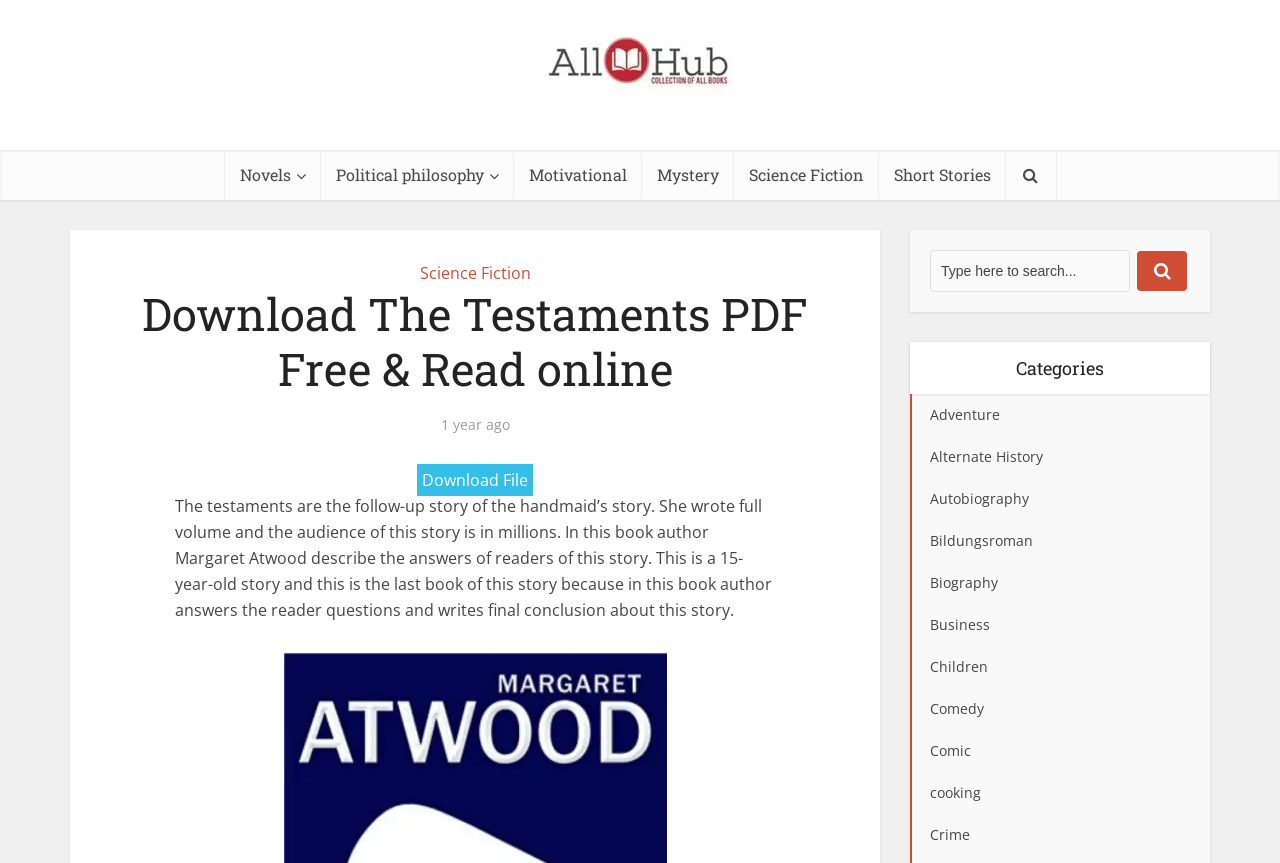Answer the question below in one word or phrase:
What is the author's name?

Margaret Atwood